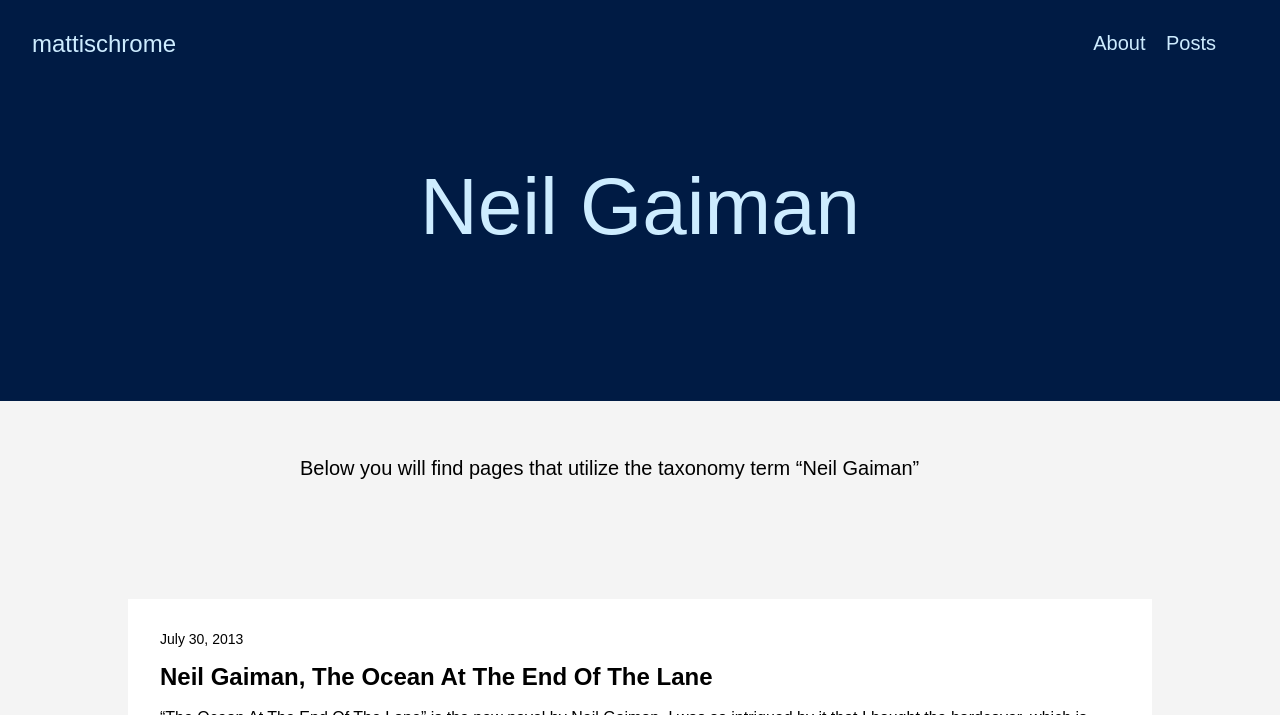Answer the question with a single word or phrase: 
How many links are in the top navigation bar?

3